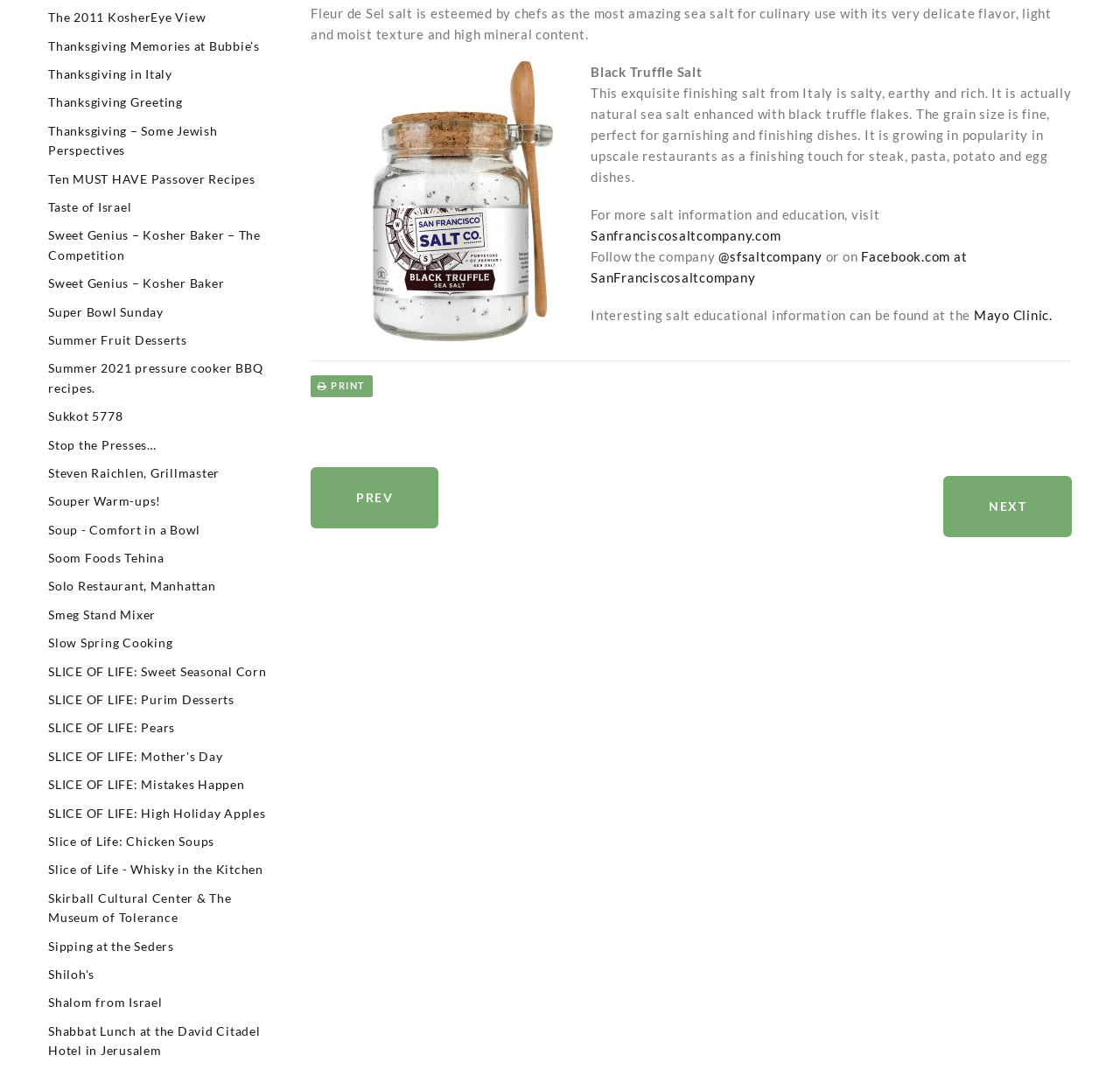What is the purpose of the Black Truffle Salt?
From the details in the image, provide a complete and detailed answer to the question.

I inferred this answer by reading the StaticText element 'It is growing in popularity in upscale restaurants as a finishing touch for steak, pasta, potato and egg dishes.' which indicates that the Black Truffle Salt is used to finish dishes.